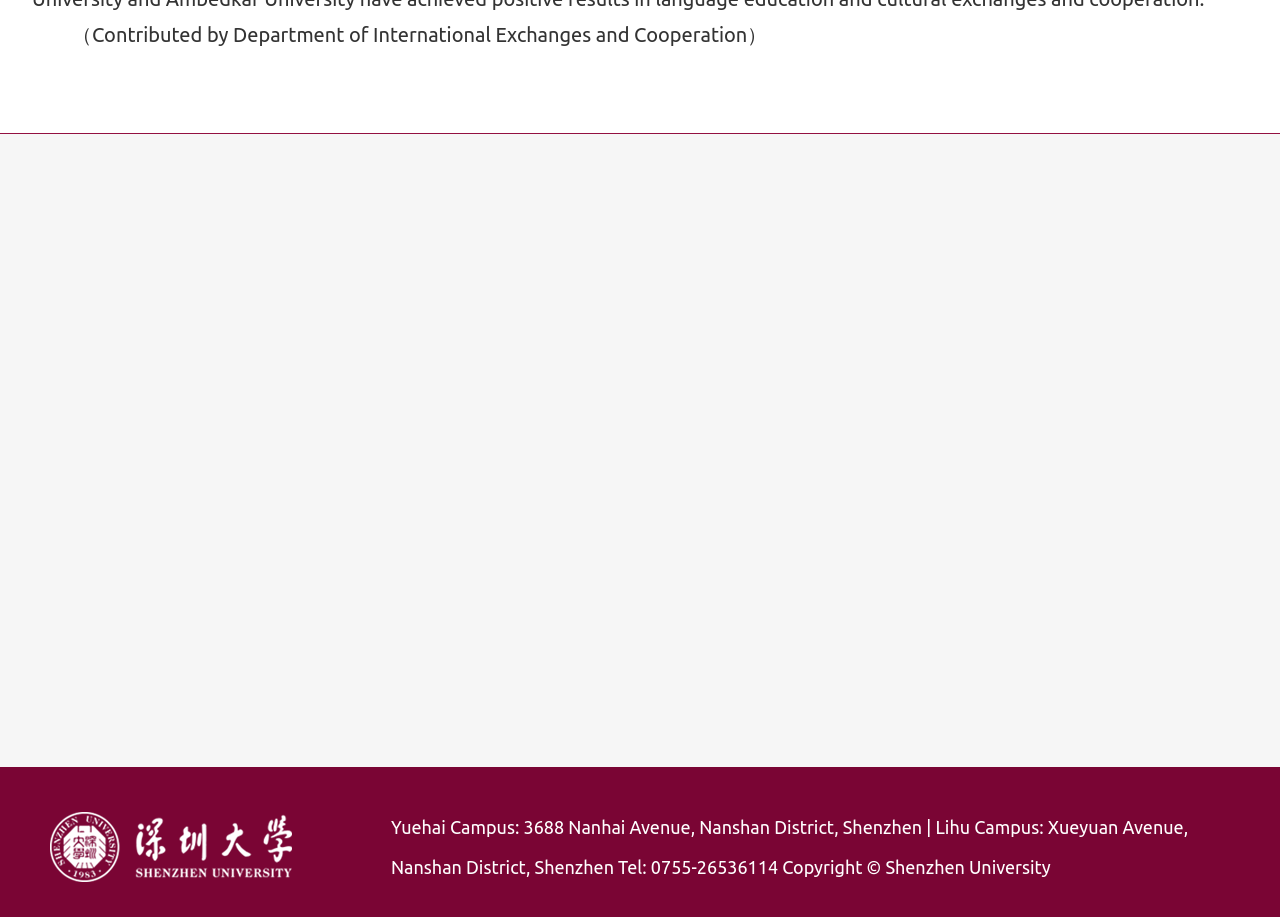Please find and report the bounding box coordinates of the element to click in order to perform the following action: "Click About". The coordinates should be expressed as four float numbers between 0 and 1, in the format [left, top, right, bottom].

[0.039, 0.302, 0.09, 0.329]